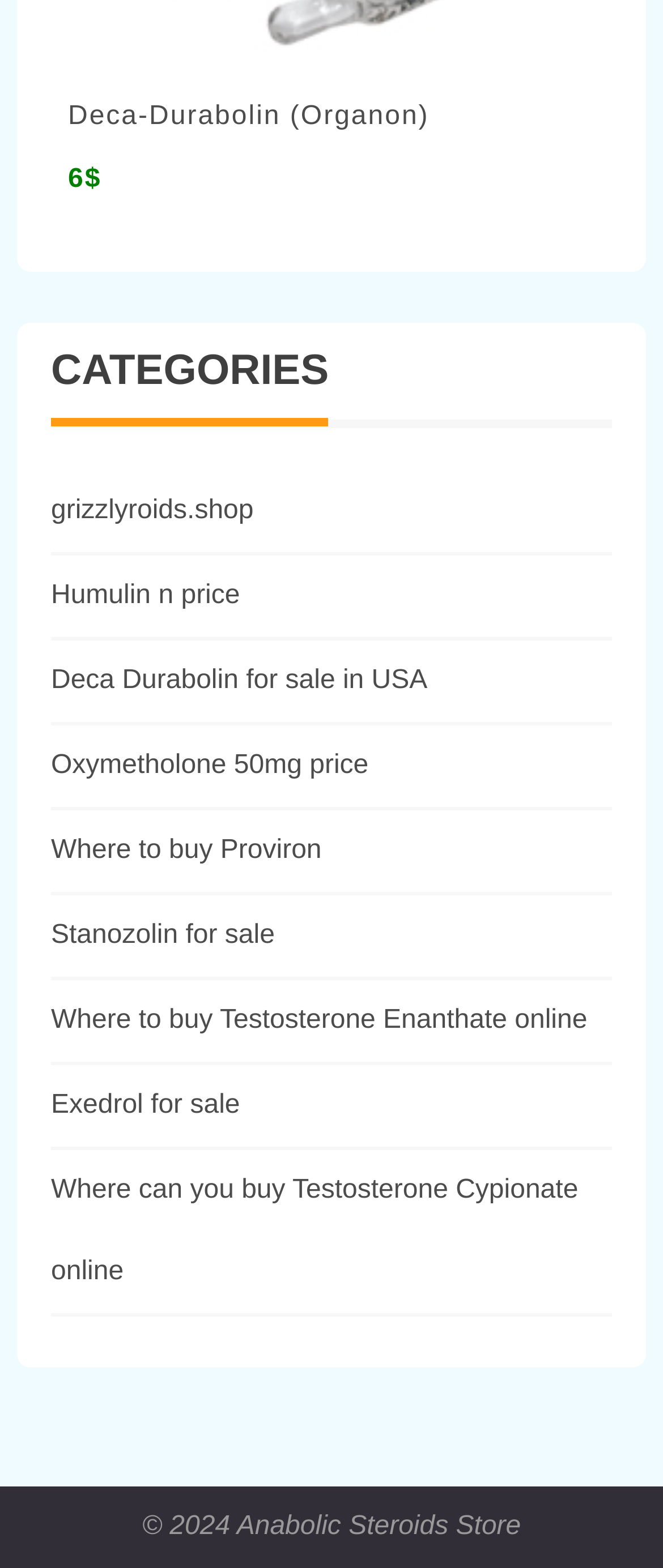Determine the bounding box for the described UI element: "Humulin n price".

[0.077, 0.37, 0.362, 0.388]